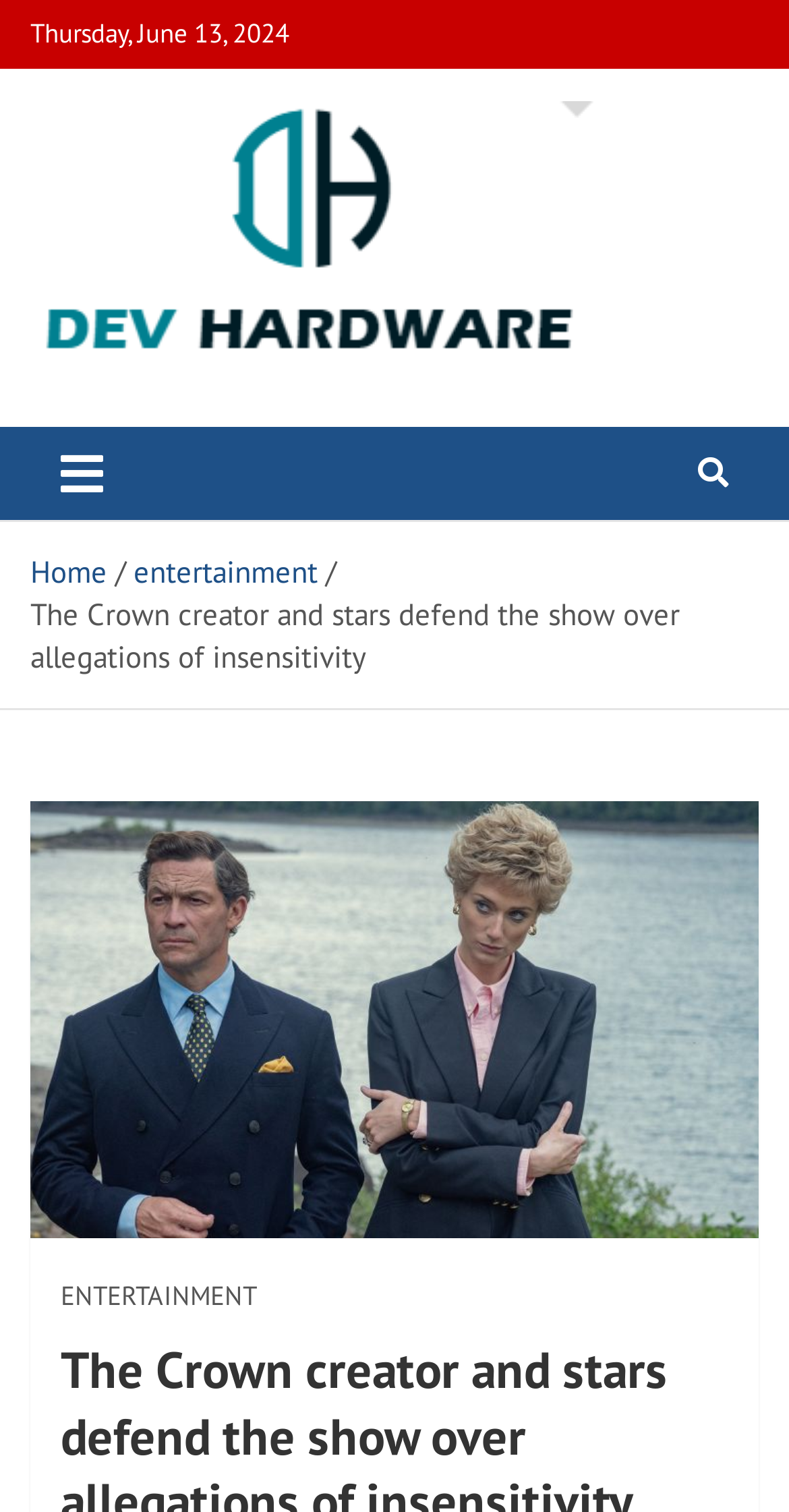Please find and generate the text of the main heading on the webpage.

The Crown creator and stars defend the show over allegations of insensitivity